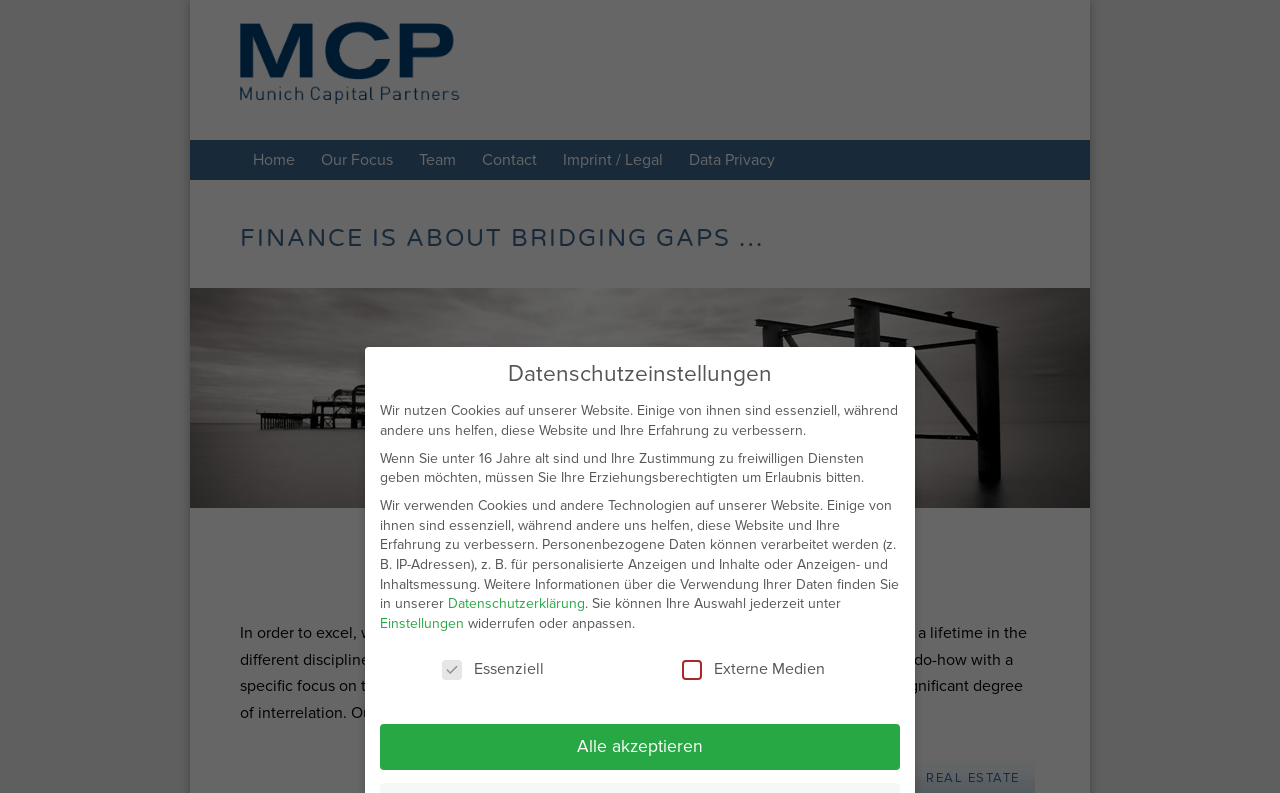Refer to the image and answer the question with as much detail as possible: What is the name of the company?

The name of the company can be found in the top-left corner of the webpage, where it is written as 'Mobility – MCP AG' and also as a link 'MCP AG' with an image of the company's logo.